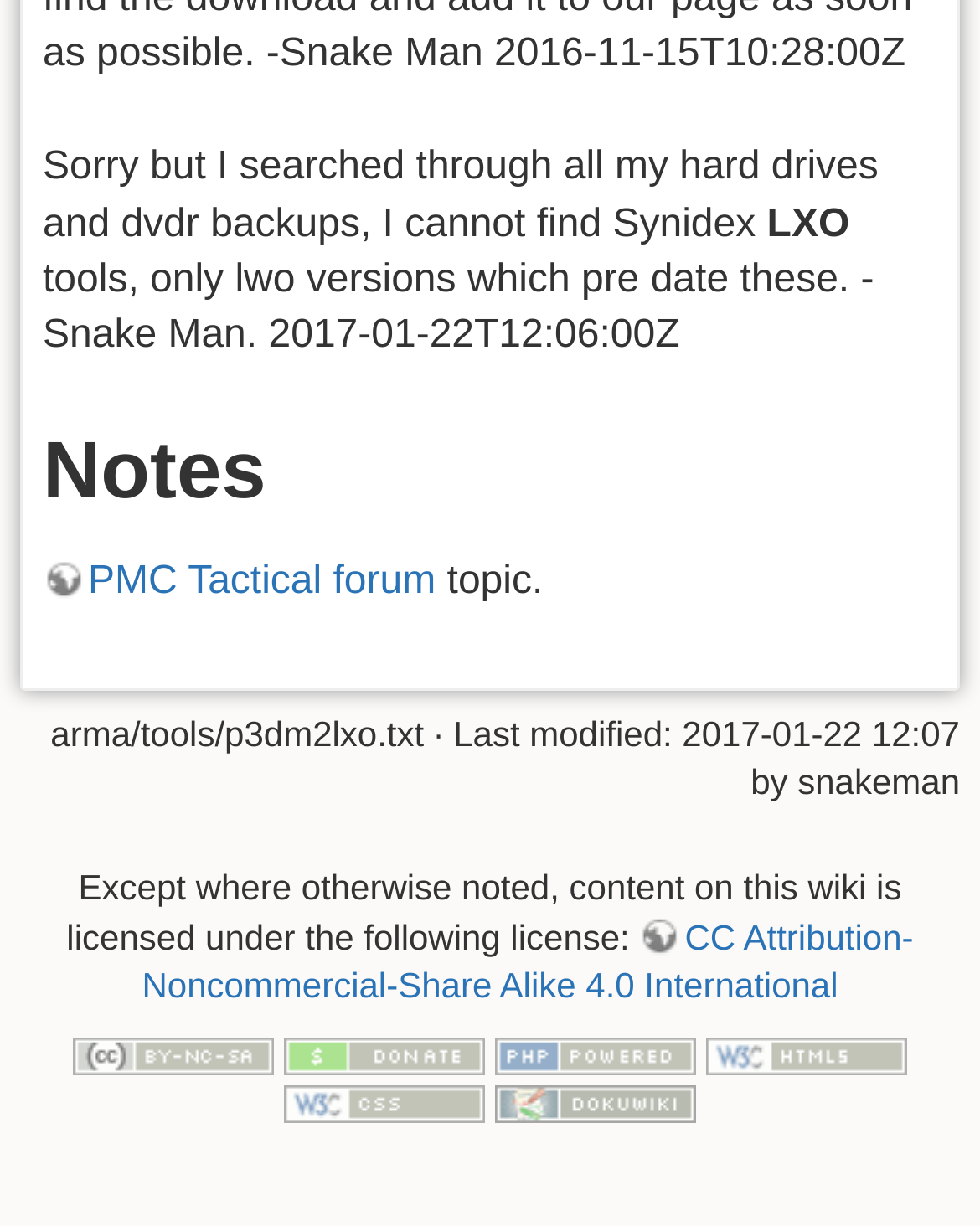Using the element description title="Donate", predict the bounding box coordinates for the UI element. Provide the coordinates in (top-left x, top-left y, bottom-right x, bottom-right y) format with values ranging from 0 to 1.

[0.29, 0.842, 0.495, 0.875]